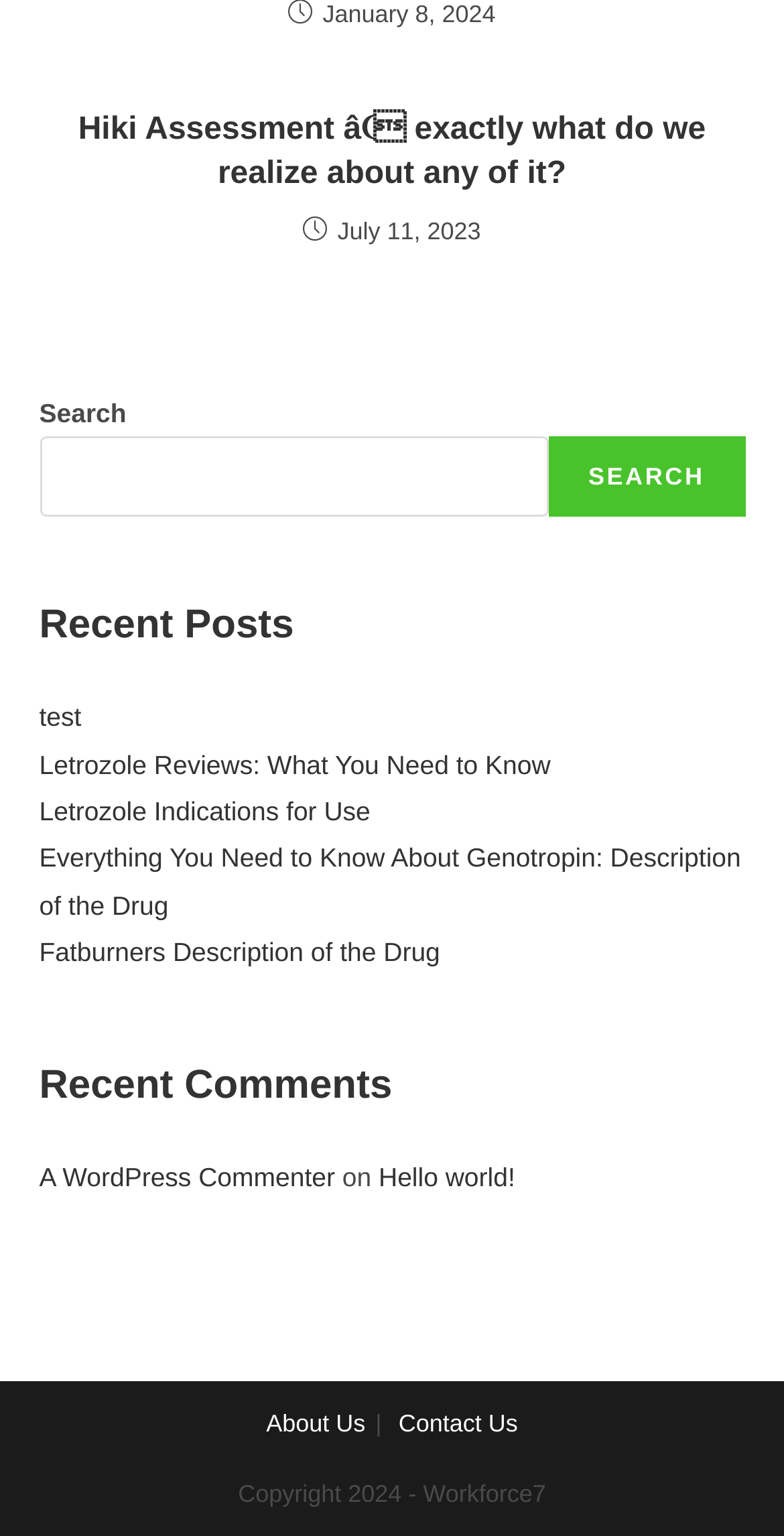Identify the bounding box of the HTML element described as: "test".

[0.05, 0.457, 0.104, 0.477]